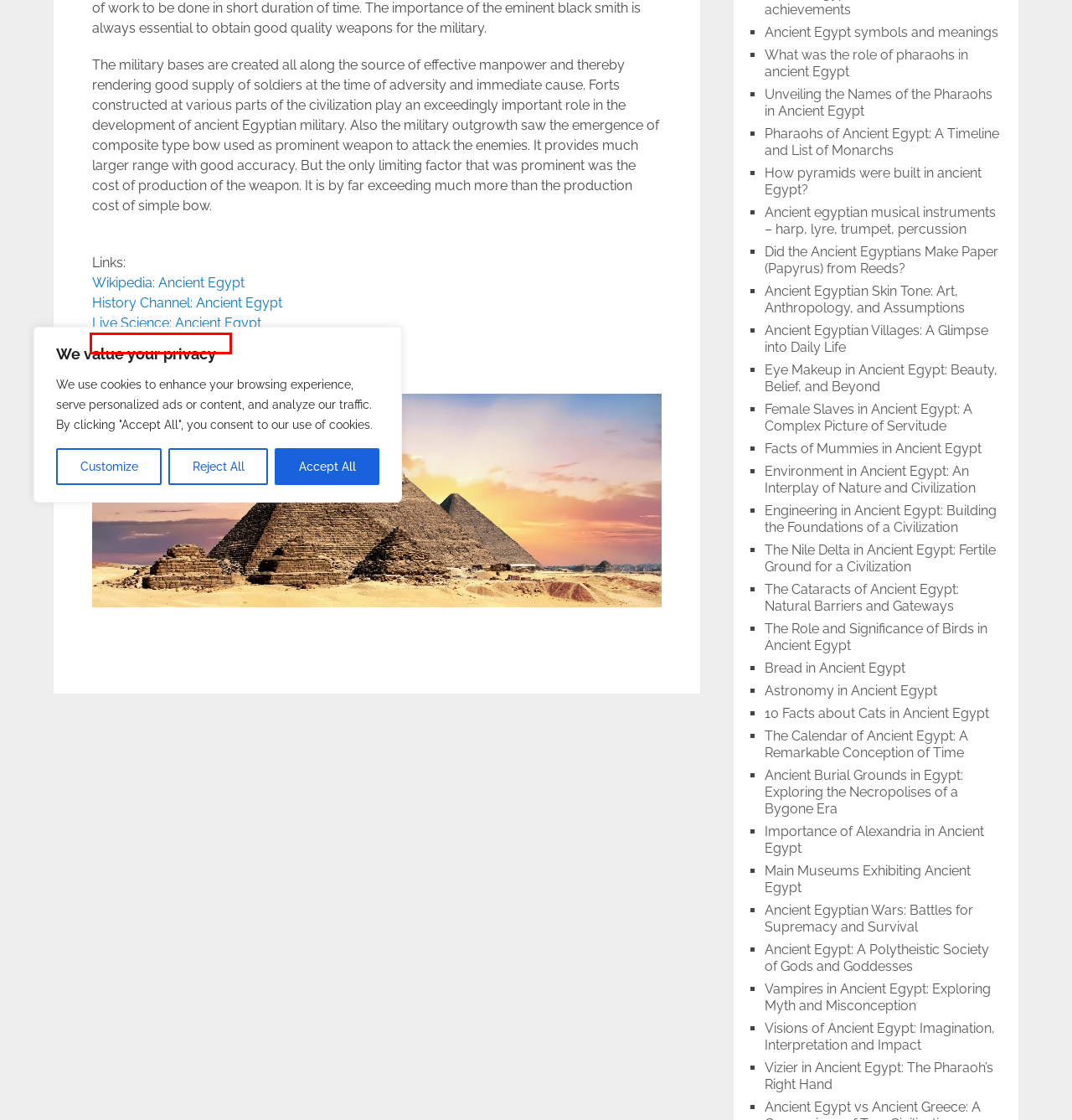Take a look at the provided webpage screenshot featuring a red bounding box around an element. Select the most appropriate webpage description for the page that loads after clicking on the element inside the red bounding box. Here are the candidates:
A. How pyramids were built in ancient Egypt?
B. World History: Ancient Egypt for Kids
C. What was the role of pharaohs in ancient Egypt
D. Main Museums Exhibiting Ancient Egypt
E. Environment in Ancient Egypt: An Interplay of Nature and Civilization
F. Bread in Ancient Egypt
G. Vampires in Ancient Egypt: Exploring Myth and Misconception
H. Vizier in Ancient Egypt: The Pharaoh's Right Hand

B